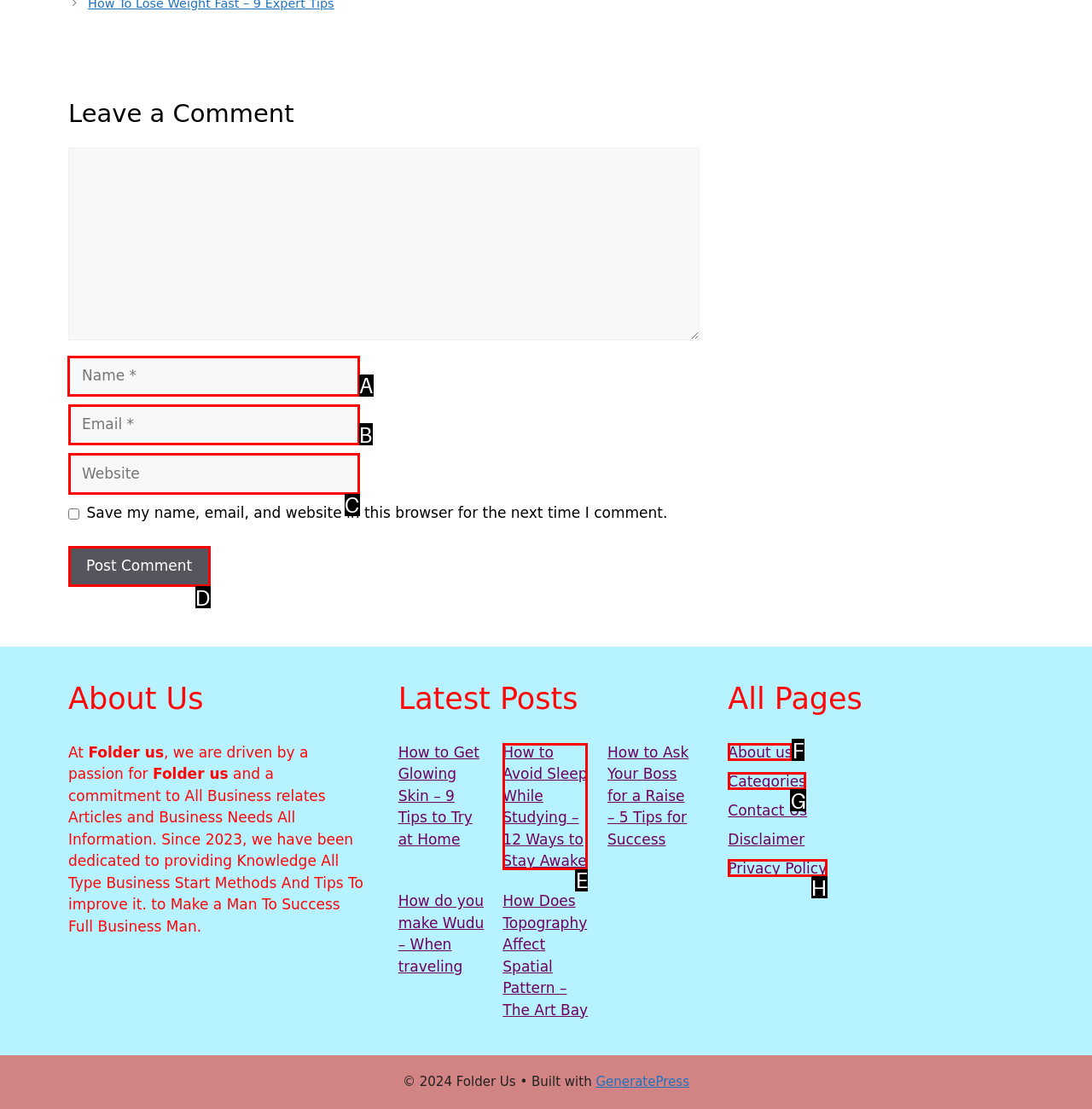Tell me the letter of the correct UI element to click for this instruction: Enter your name. Answer with the letter only.

A